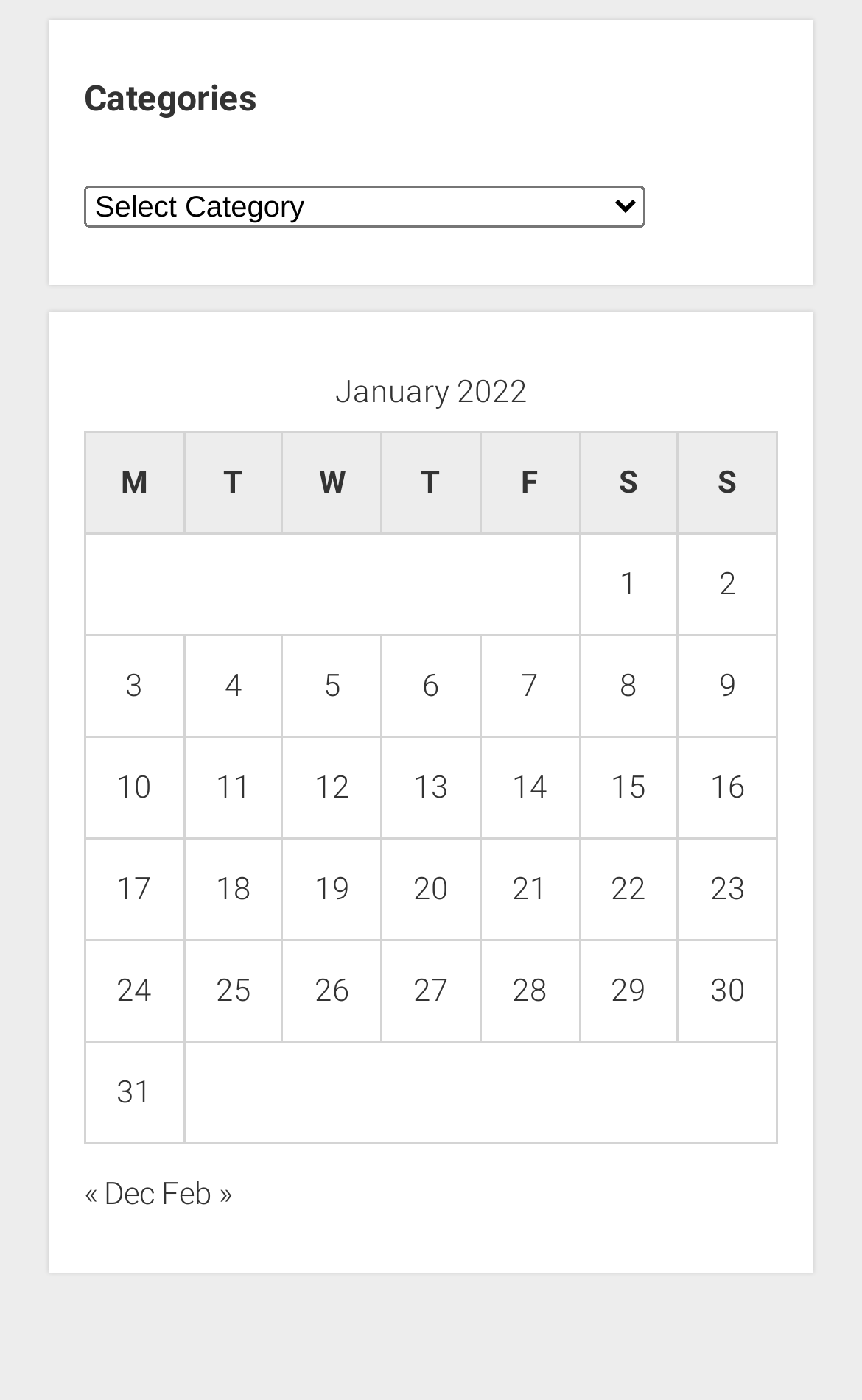Determine the bounding box coordinates for the area that should be clicked to carry out the following instruction: "Select a category".

[0.097, 0.132, 0.748, 0.162]